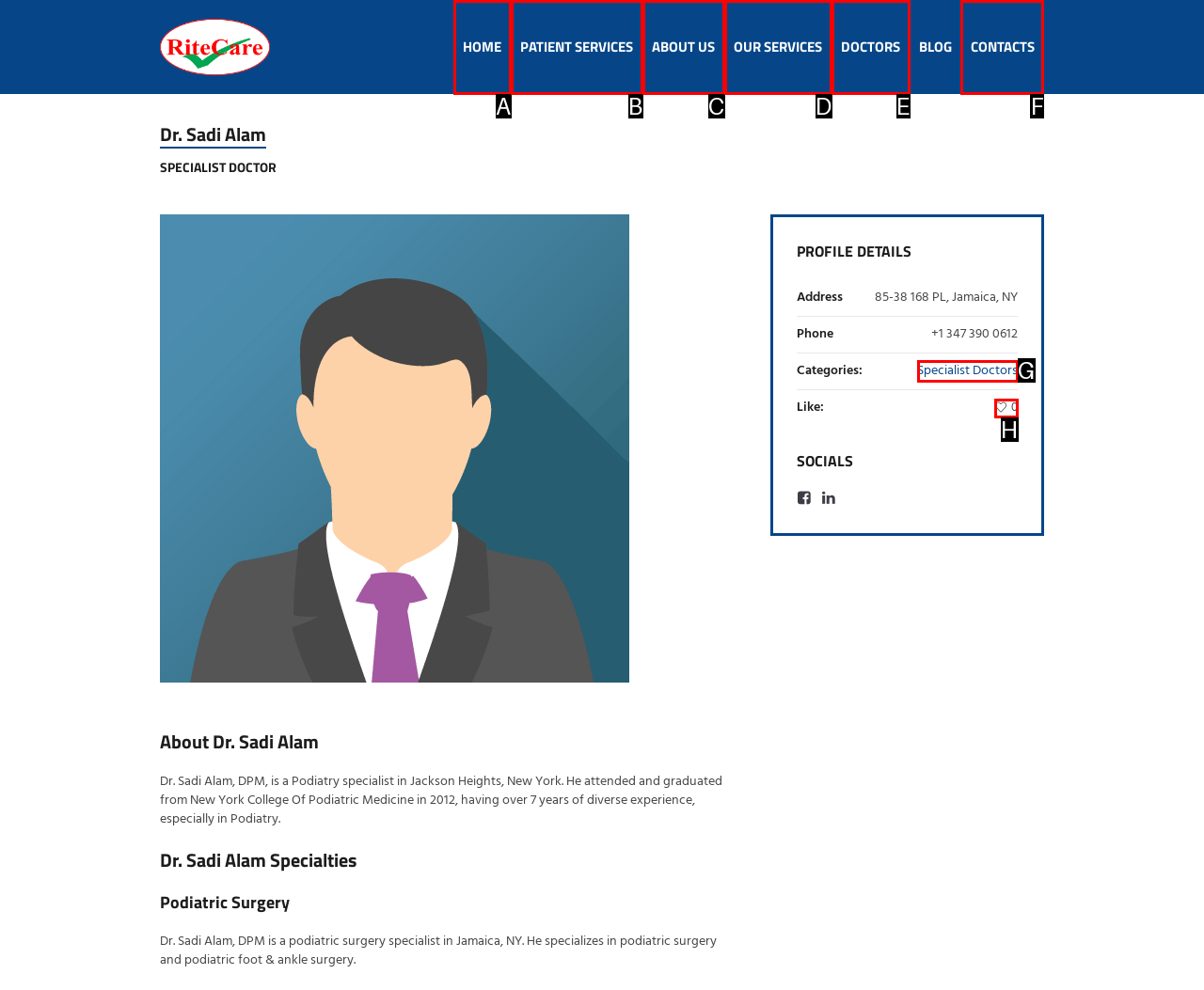Determine which HTML element I should select to execute the task: Contact Dr. Sadi Alam
Reply with the corresponding option's letter from the given choices directly.

F